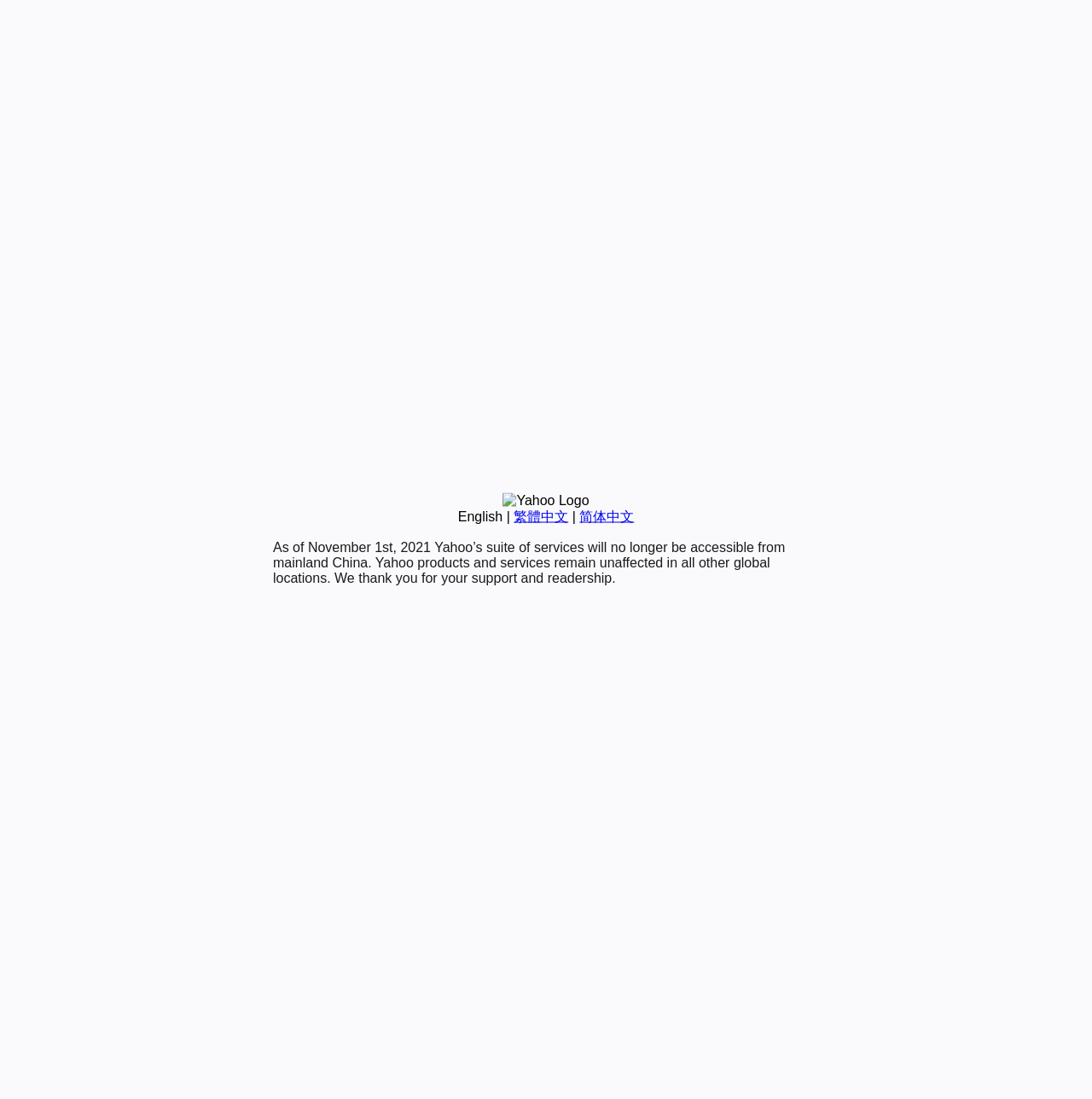Determine the bounding box for the HTML element described here: "简体中文". The coordinates should be given as [left, top, right, bottom] with each number being a float between 0 and 1.

[0.531, 0.463, 0.581, 0.476]